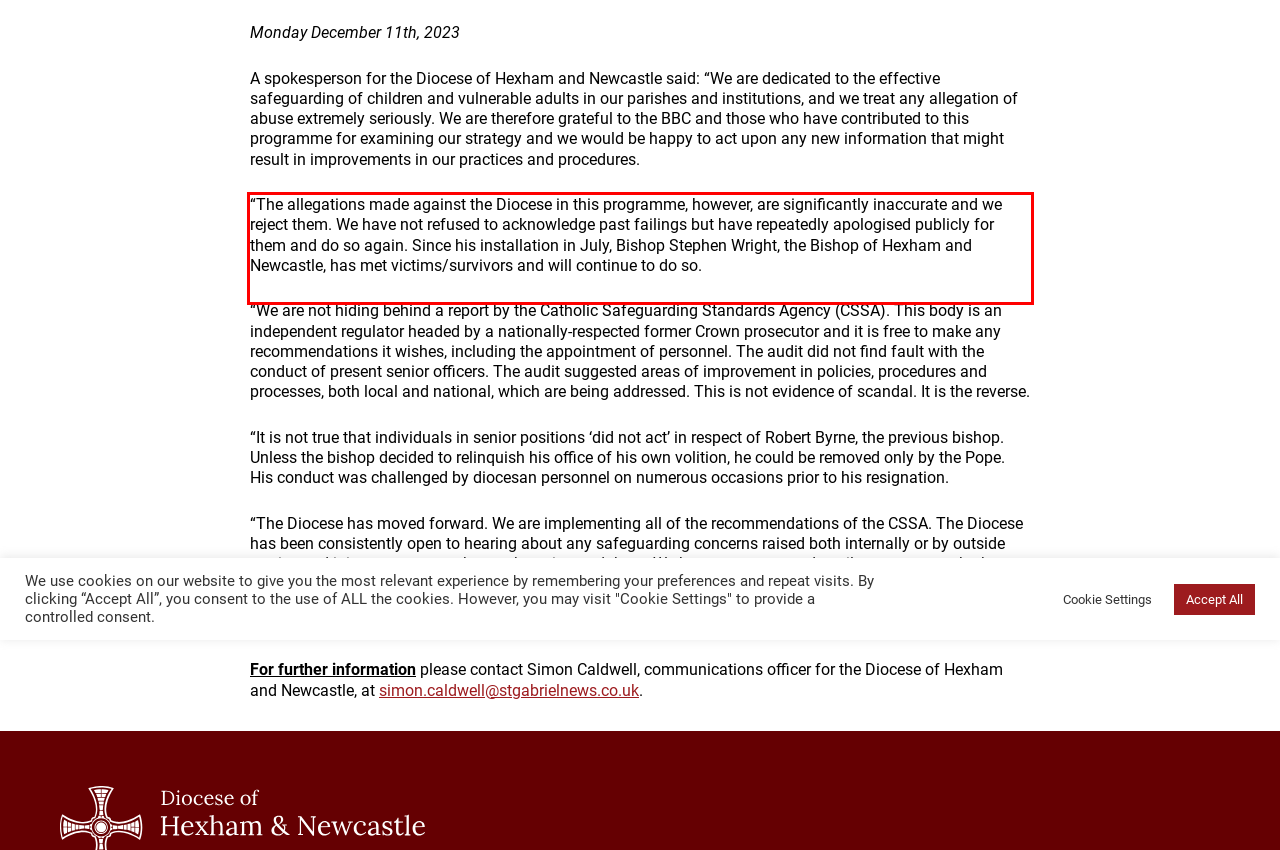You have a screenshot of a webpage with a red bounding box. Identify and extract the text content located inside the red bounding box.

“The allegations made against the Diocese in this programme, however, are significantly inaccurate and we reject them. We have not refused to acknowledge past failings but have repeatedly apologised publicly for them and do so again. Since his installation in July, Bishop Stephen Wright, the Bishop of Hexham and Newcastle, has met victims/survivors and will continue to do so.